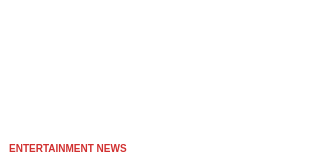What is the topic of the article?
Provide a one-word or short-phrase answer based on the image.

Entertainment News